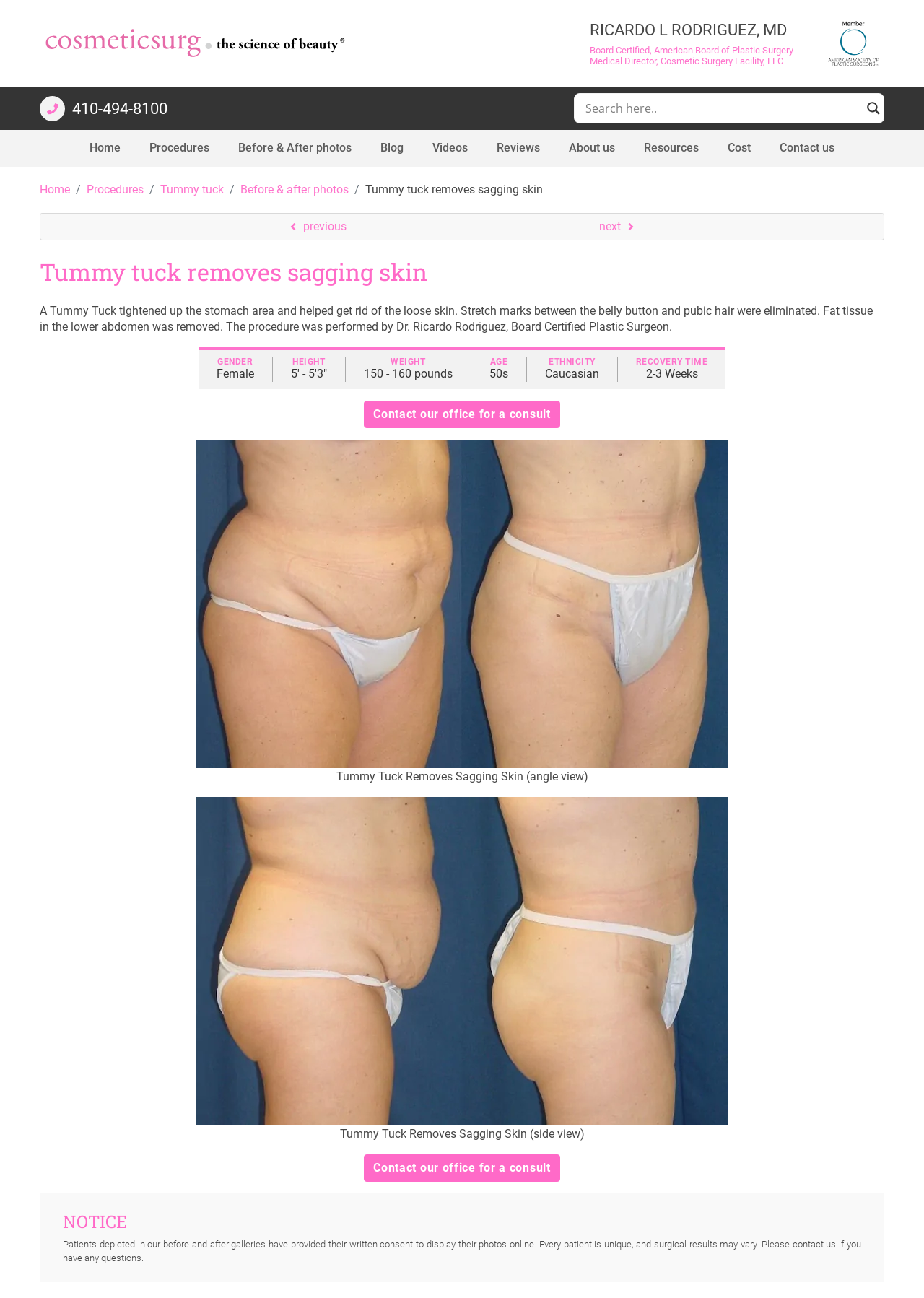Find the bounding box coordinates for the area you need to click to carry out the instruction: "Call the office". The coordinates should be four float numbers between 0 and 1, indicated as [left, top, right, bottom].

[0.043, 0.074, 0.181, 0.093]